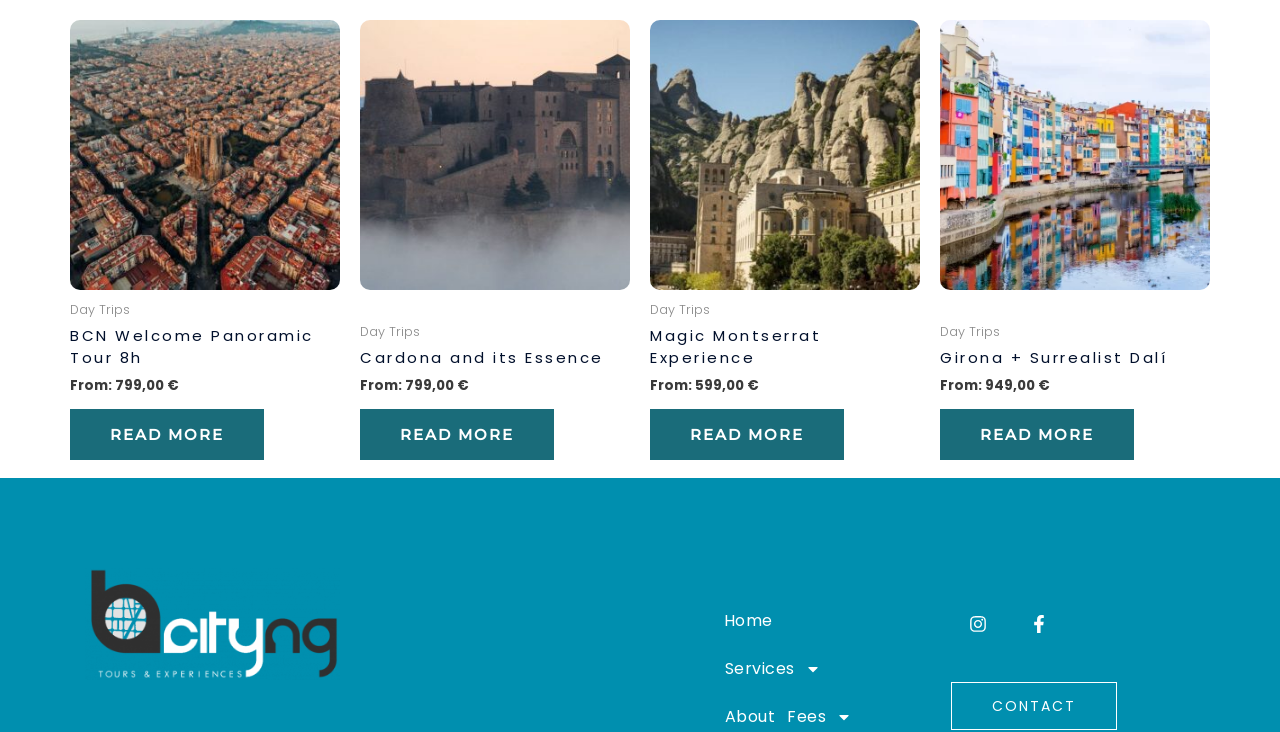Determine the bounding box coordinates for the clickable element required to fulfill the instruction: "View the 'Cardona Day Trips from Barcelona' tour". Provide the coordinates as four float numbers between 0 and 1, i.e., [left, top, right, bottom].

[0.281, 0.027, 0.492, 0.396]